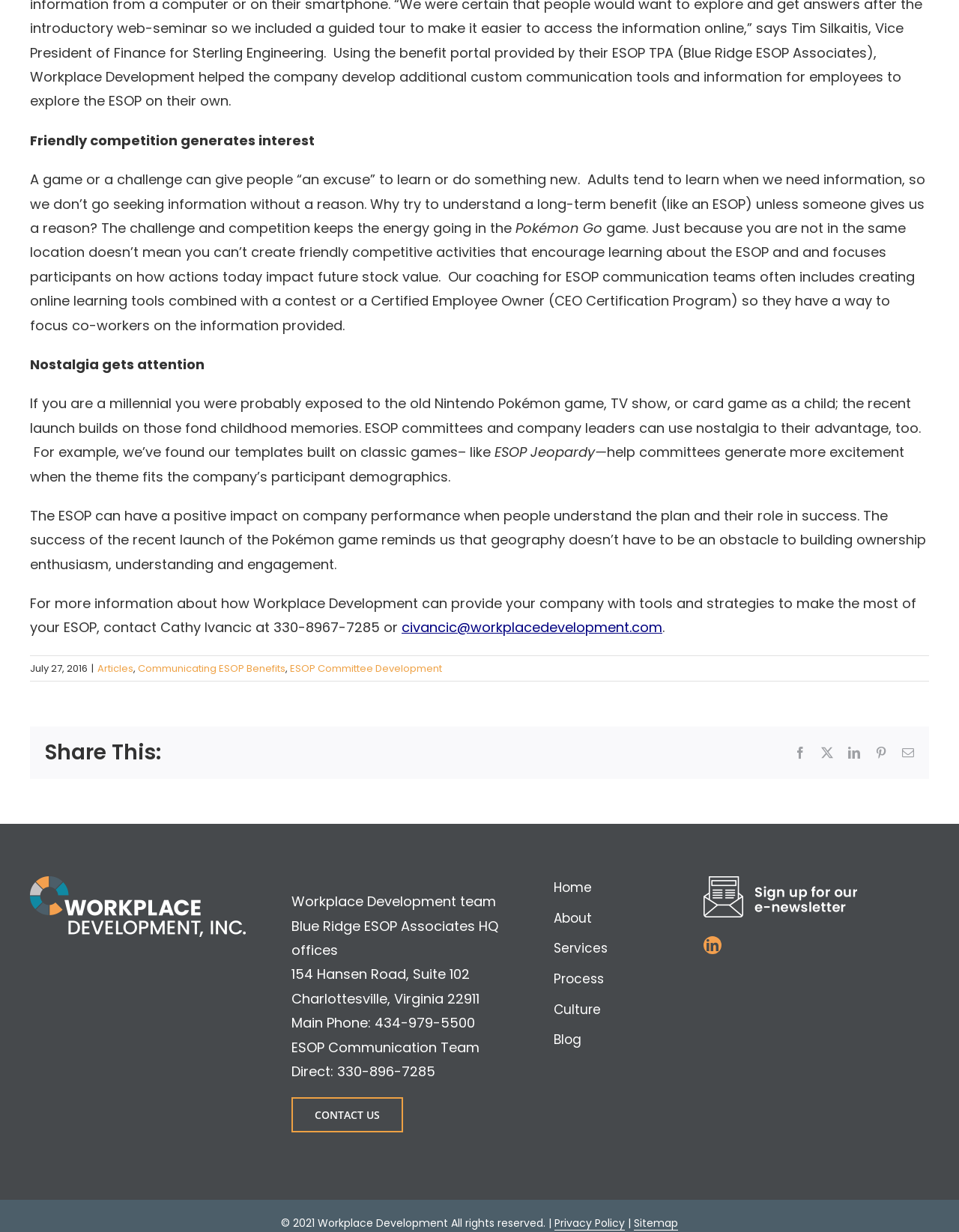Answer the question briefly using a single word or phrase: 
What is the location of the company's HQ offices?

Charlottesville, Virginia